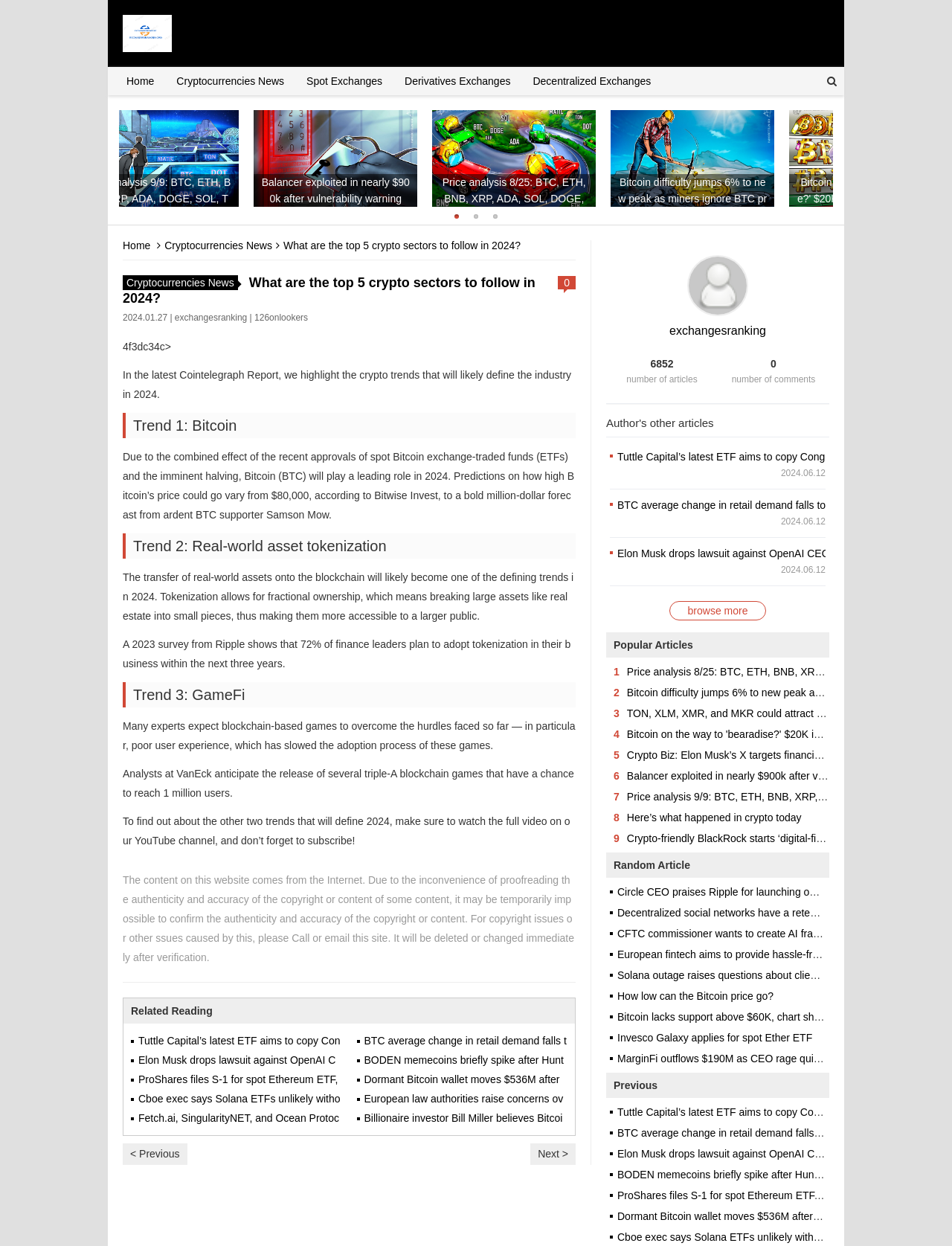What is the topic of the article?
Could you answer the question with a detailed and thorough explanation?

The topic of the article can be determined by reading the headings and subheadings on the webpage, which mention 'Top Cryptocurrency Exchanges Ranked By Volume', 'What are the top 5 crypto sectors to follow in 2024?', and other related topics.